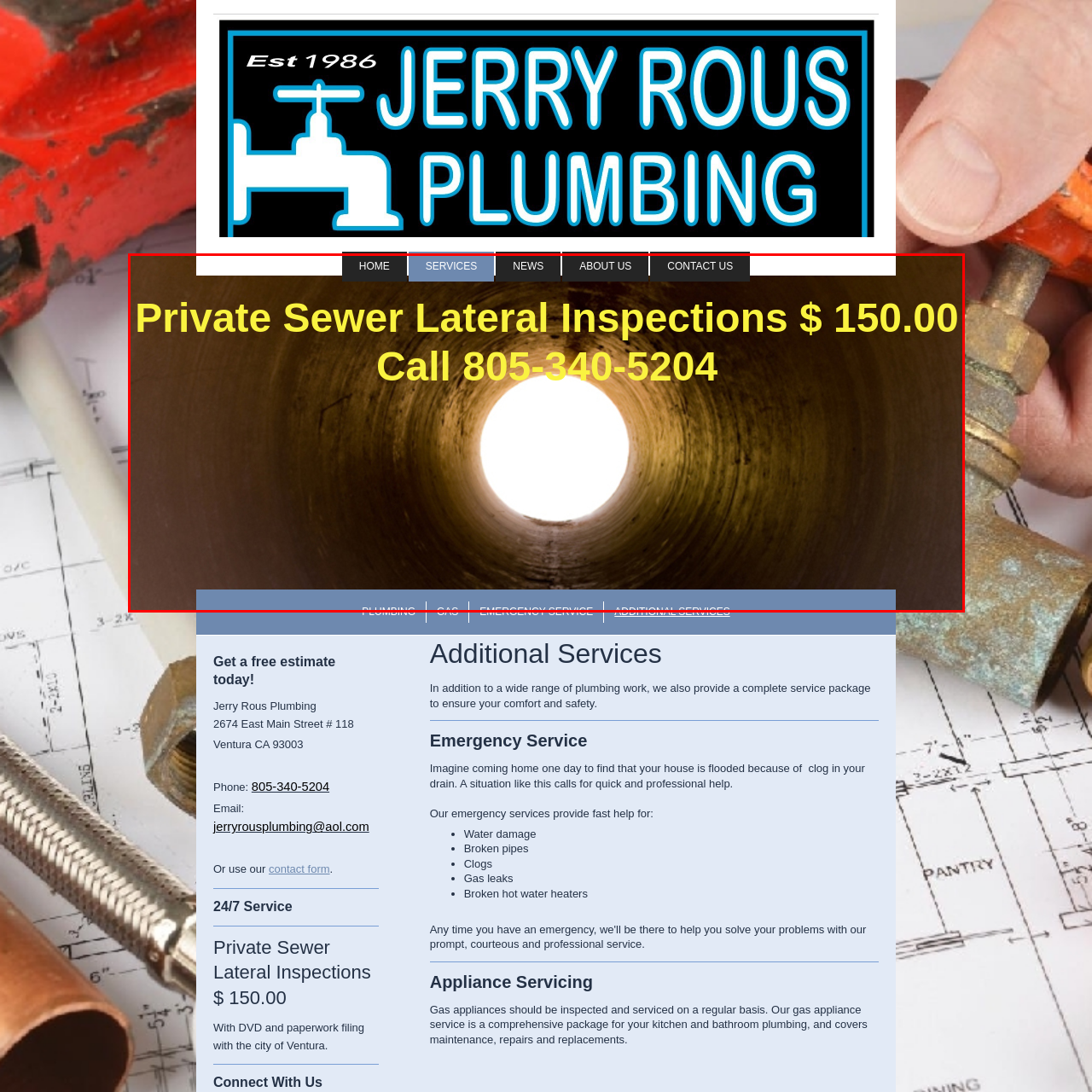Provide an elaborate description of the image marked by the red boundary.

This image showcases the interior view of a sewer pipe, drawing attention to a service offering from a plumbing company. Prominently displayed in bold yellow text are the details for "Private Sewer Lateral Inspections" priced at $150.00, alongside a contact phone number, "Call 805-340-5204." The design emphasizes the importance of sewer inspections, suggesting both urgency and professionalism inherent to plumbing services. The navigation menu at the top includes links to various sections such as HOME, SERVICES, NEWS, ABOUT US, and CONTACT US, providing easy access to further information about the company's offerings and expertise.